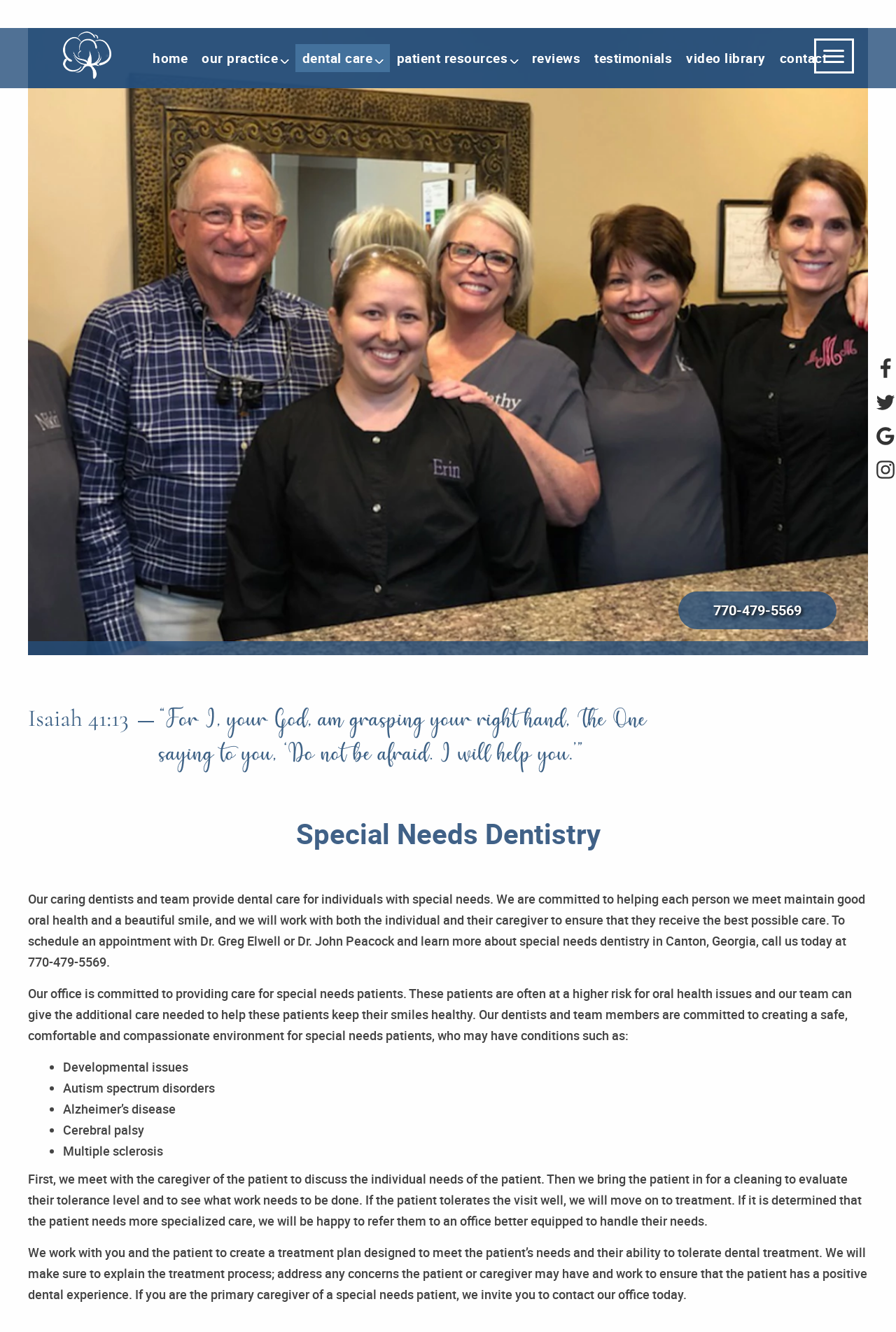Can you provide the bounding box coordinates for the element that should be clicked to implement the instruction: "Get directions"?

[0.846, 0.628, 0.904, 0.663]